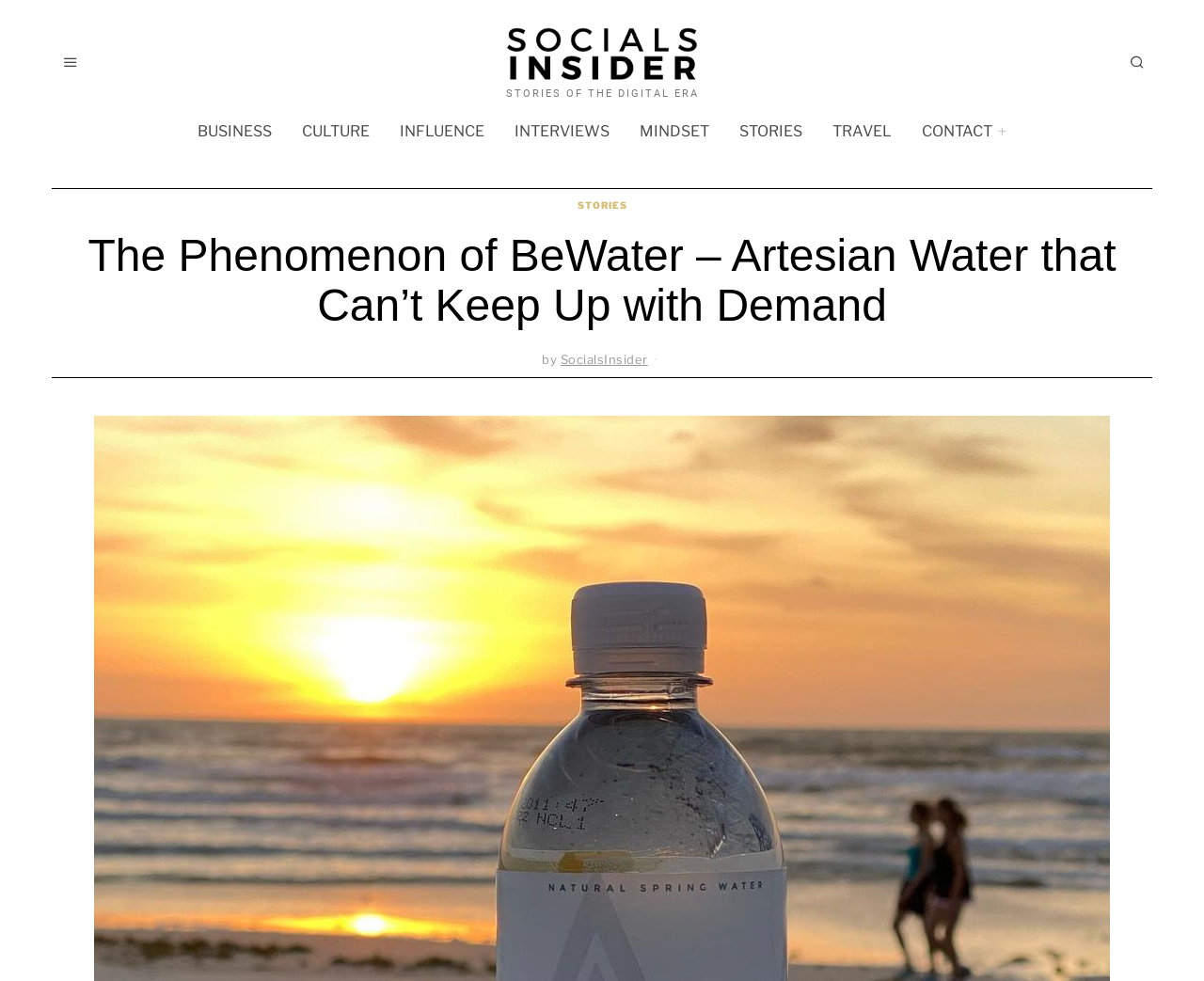Give a detailed explanation of the elements present on the webpage.

The webpage appears to be an article or blog post about the success of Greene Concepts' artesian water brand, BE WATER, which sold out on its first day on Amazon. 

At the top of the page, there is a large heading that reads "The Phenomenon of BeWater – Artesian Water that Can't Keep Up with Demand". Below this heading, there is a smaller heading that says "STORIES OF THE DIGITAL ERA". 

To the right of these headings, there is a row of links, including "BUSINESS", "CULTURE", "INFLUENCE", "INTERVIEWS", "MINDSET", "STORIES", "TRAVEL", and "CONTACT+". These links are positioned horizontally, with "BUSINESS" on the left and "CONTACT+" on the right.

Below the row of links, there is a header section that contains a link to "STORIES" and another heading that repeats the title of the article, "The Phenomenon of BeWater – Artesian Water that Can’t Keep Up with Demand". 

To the right of the article title, there is a byline that reads "by SocialsInsider", along with a timestamp. 

At the very top of the page, there is a progress bar that spans the entire width of the page, but it is very thin and likely not prominent.